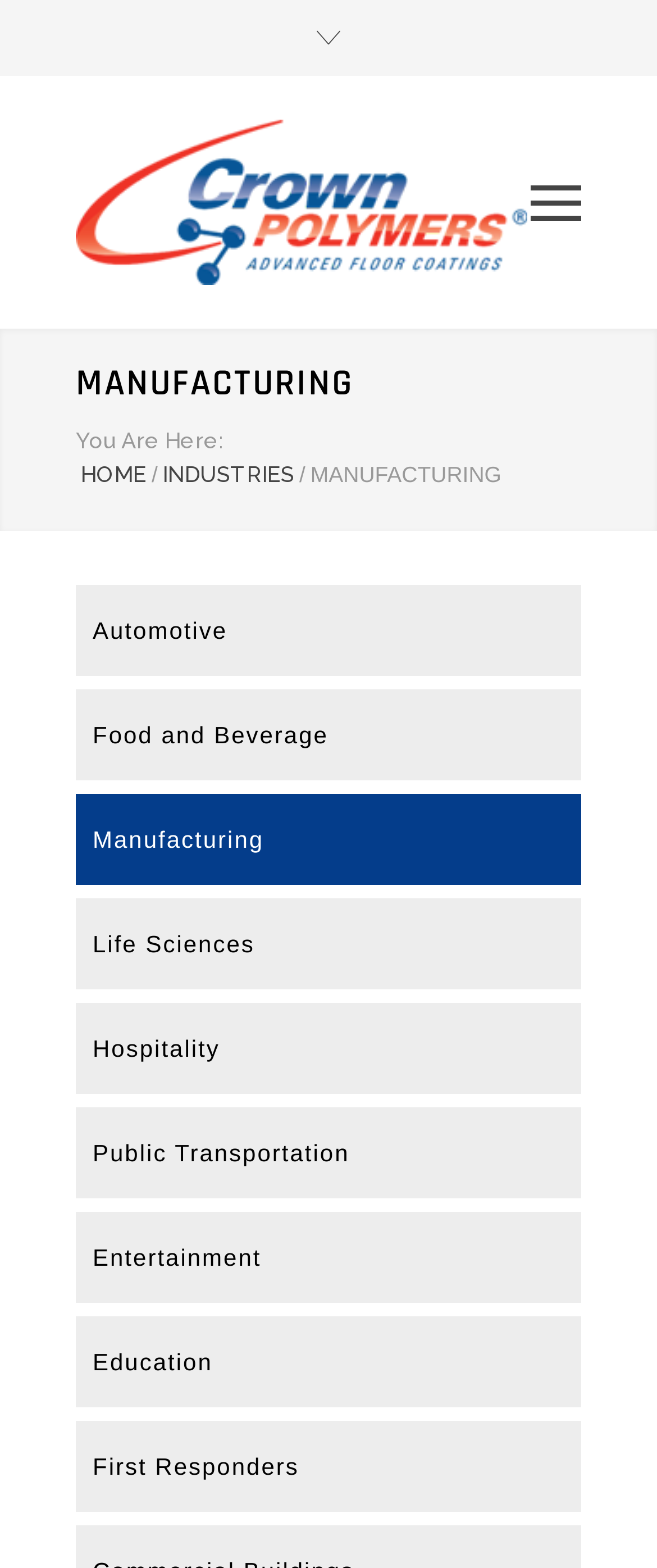Select the bounding box coordinates of the element I need to click to carry out the following instruction: "learn about Food and Beverage".

[0.141, 0.44, 0.885, 0.498]